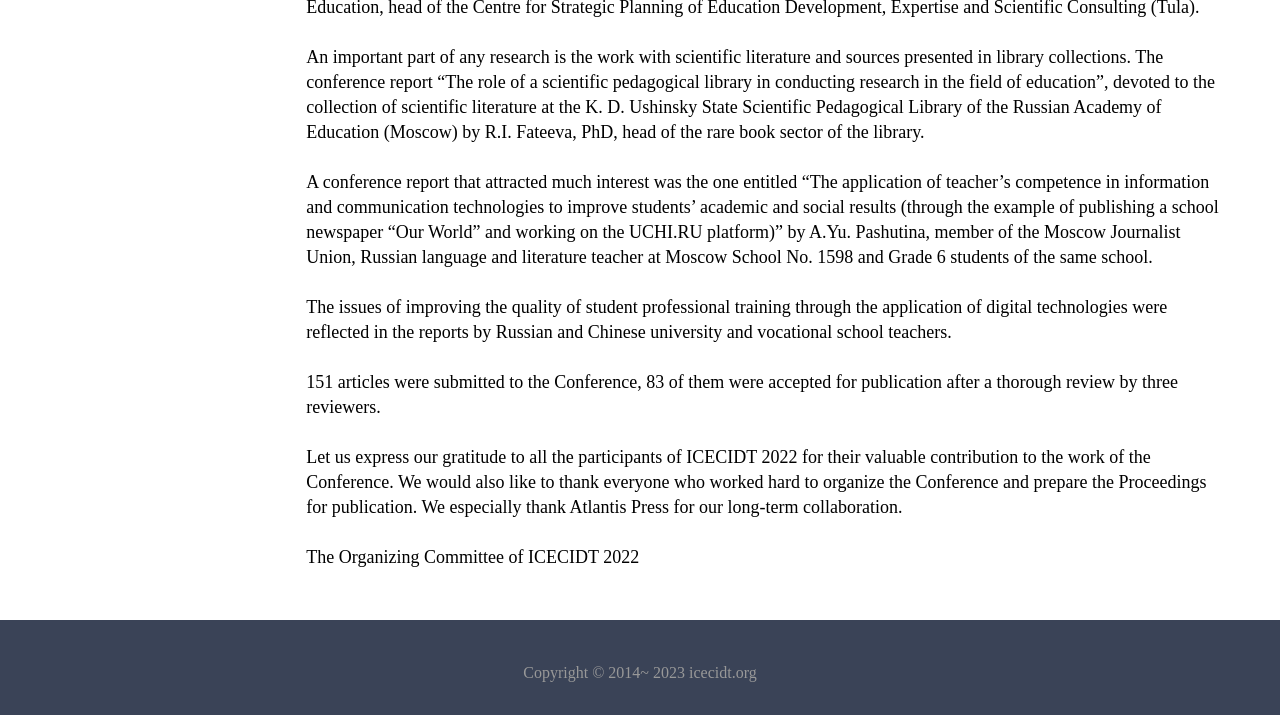What is the URL of the related website?
Answer briefly with a single word or phrase based on the image.

icecidt.org